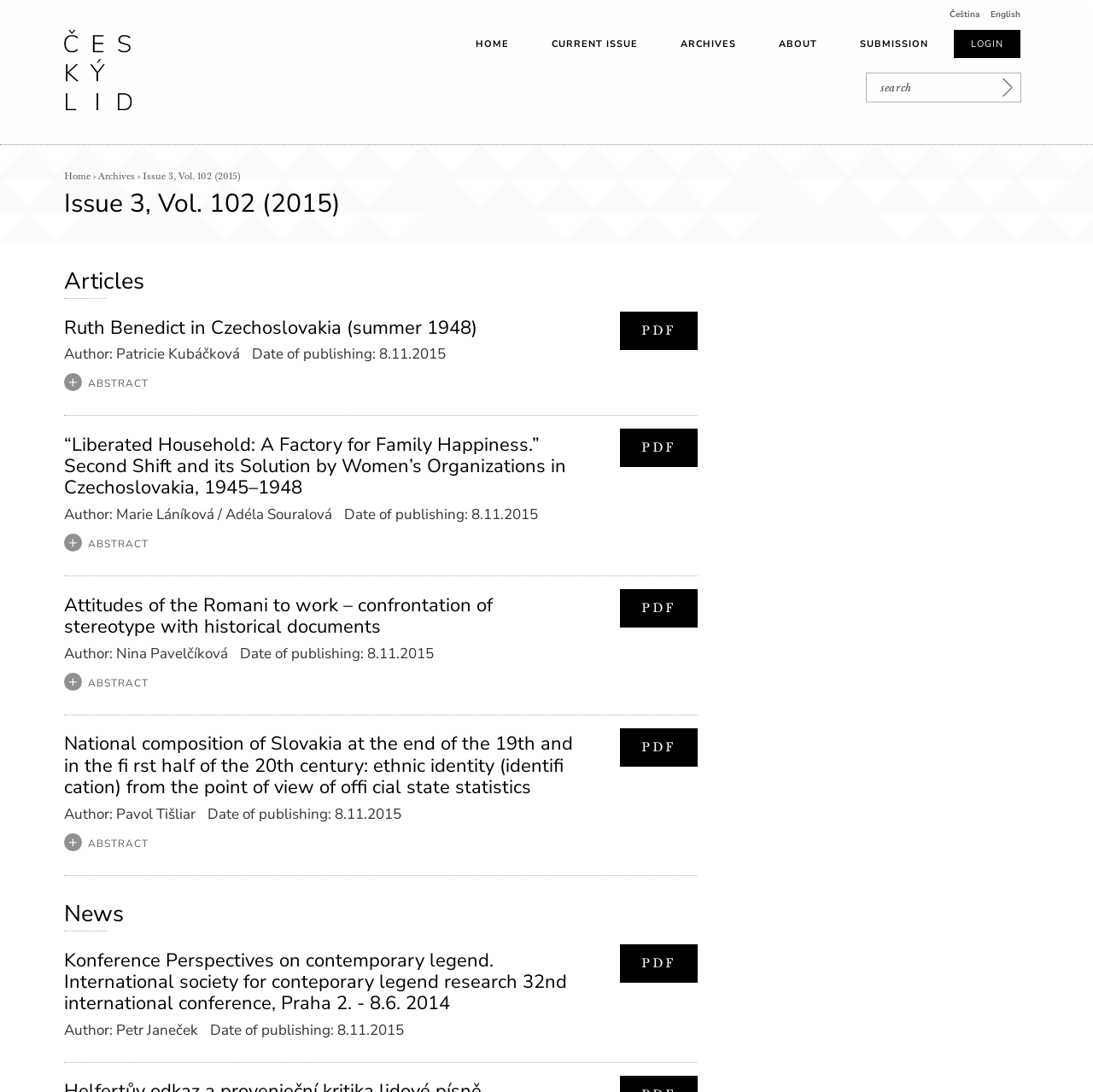Please identify the bounding box coordinates of the clickable area that will fulfill the following instruction: "switch to English". The coordinates should be in the format of four float numbers between 0 and 1, i.e., [left, top, right, bottom].

[0.906, 0.008, 0.934, 0.019]